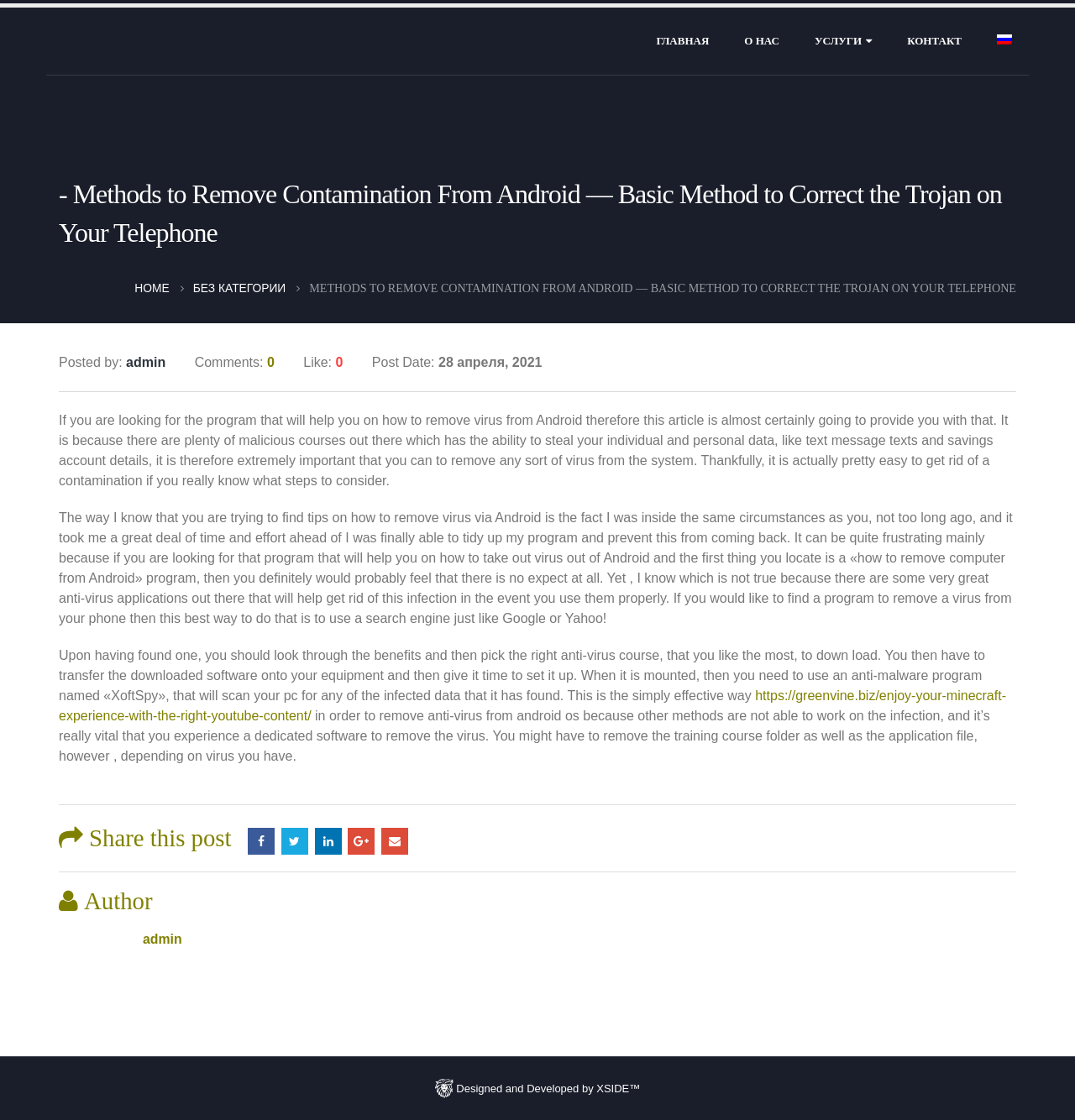Find the bounding box coordinates for the HTML element described as: "Designed and Developed by XSIDE™". The coordinates should consist of four float values between 0 and 1, i.e., [left, top, right, bottom].

[0.404, 0.965, 0.596, 0.977]